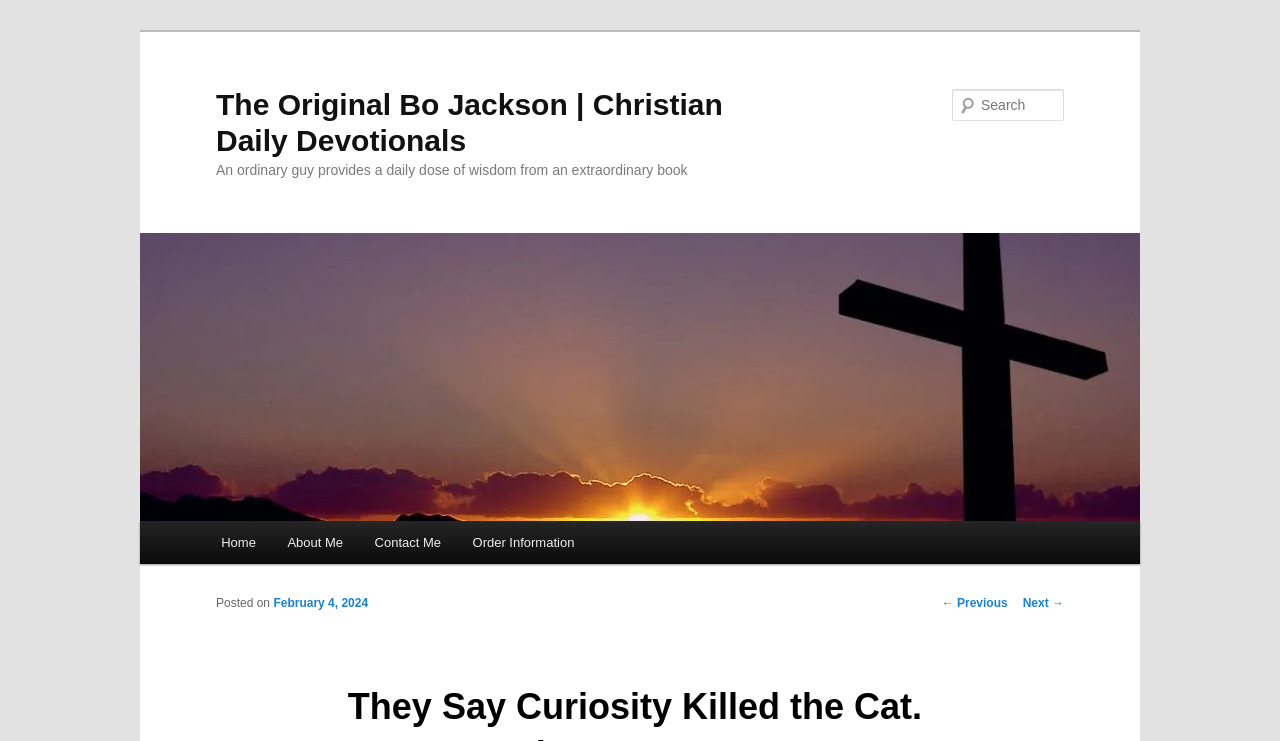Find the bounding box coordinates for the element that must be clicked to complete the instruction: "search for something". The coordinates should be four float numbers between 0 and 1, indicated as [left, top, right, bottom].

[0.744, 0.12, 0.831, 0.163]